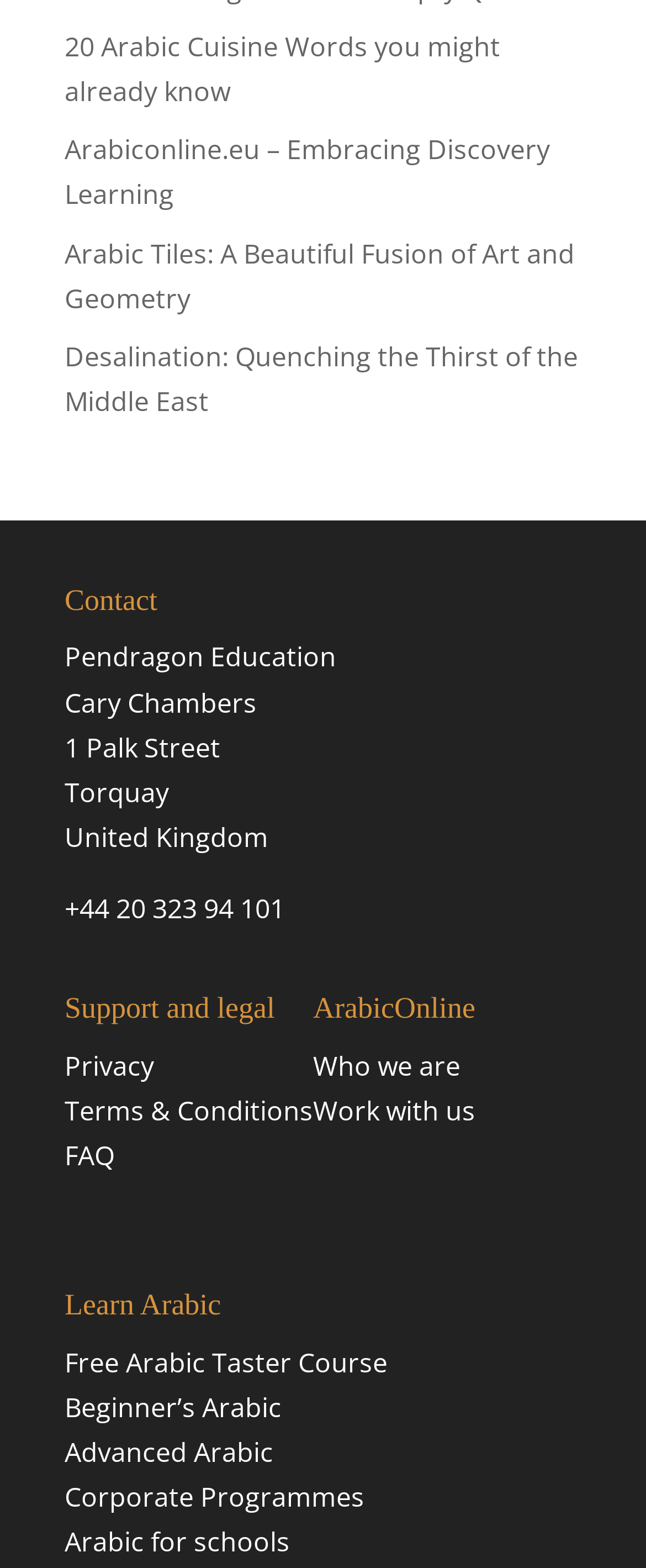Please reply with a single word or brief phrase to the question: 
What is the phone number of Pendragon Education?

+44 20 323 94 101